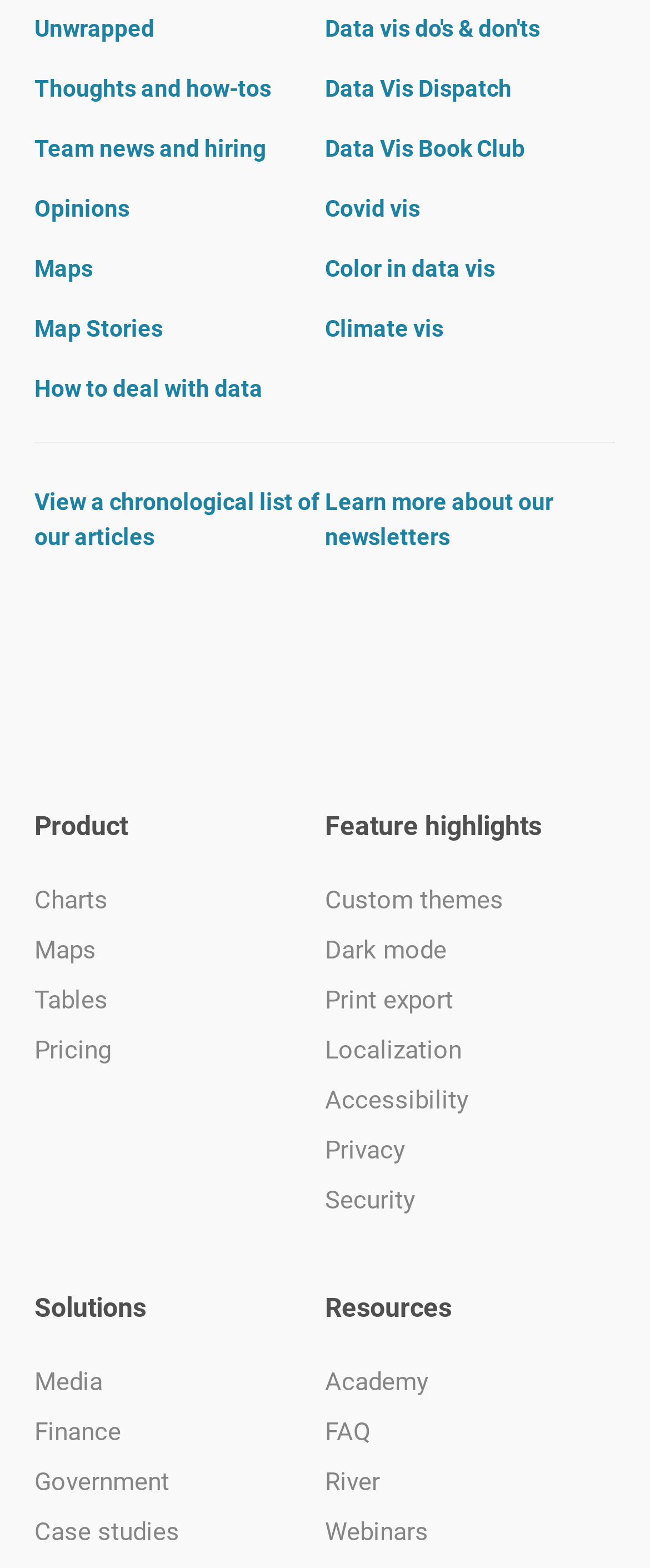Extract the bounding box for the UI element that matches this description: "Pricing".

[0.053, 0.654, 0.5, 0.686]